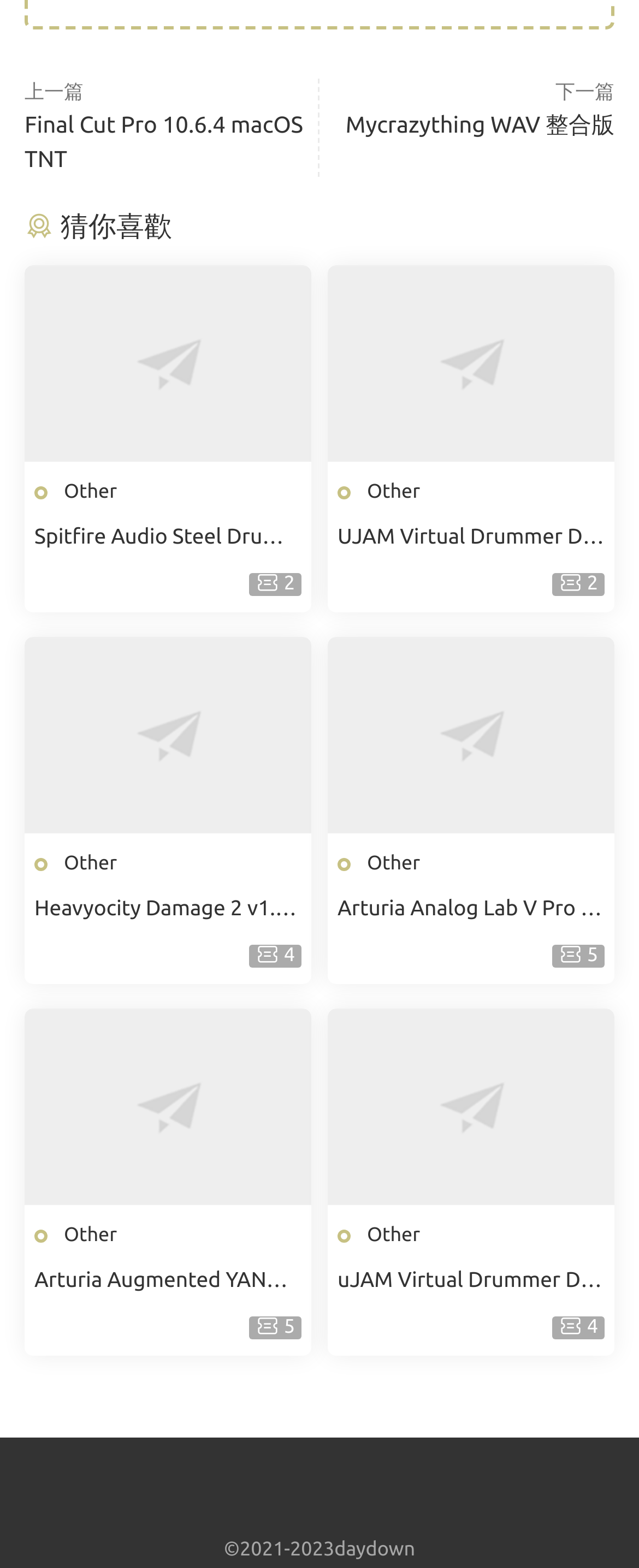Identify the bounding box coordinates for the UI element described as: "Other". The coordinates should be provided as four floats between 0 and 1: [left, top, right, bottom].

[0.574, 0.544, 0.657, 0.557]